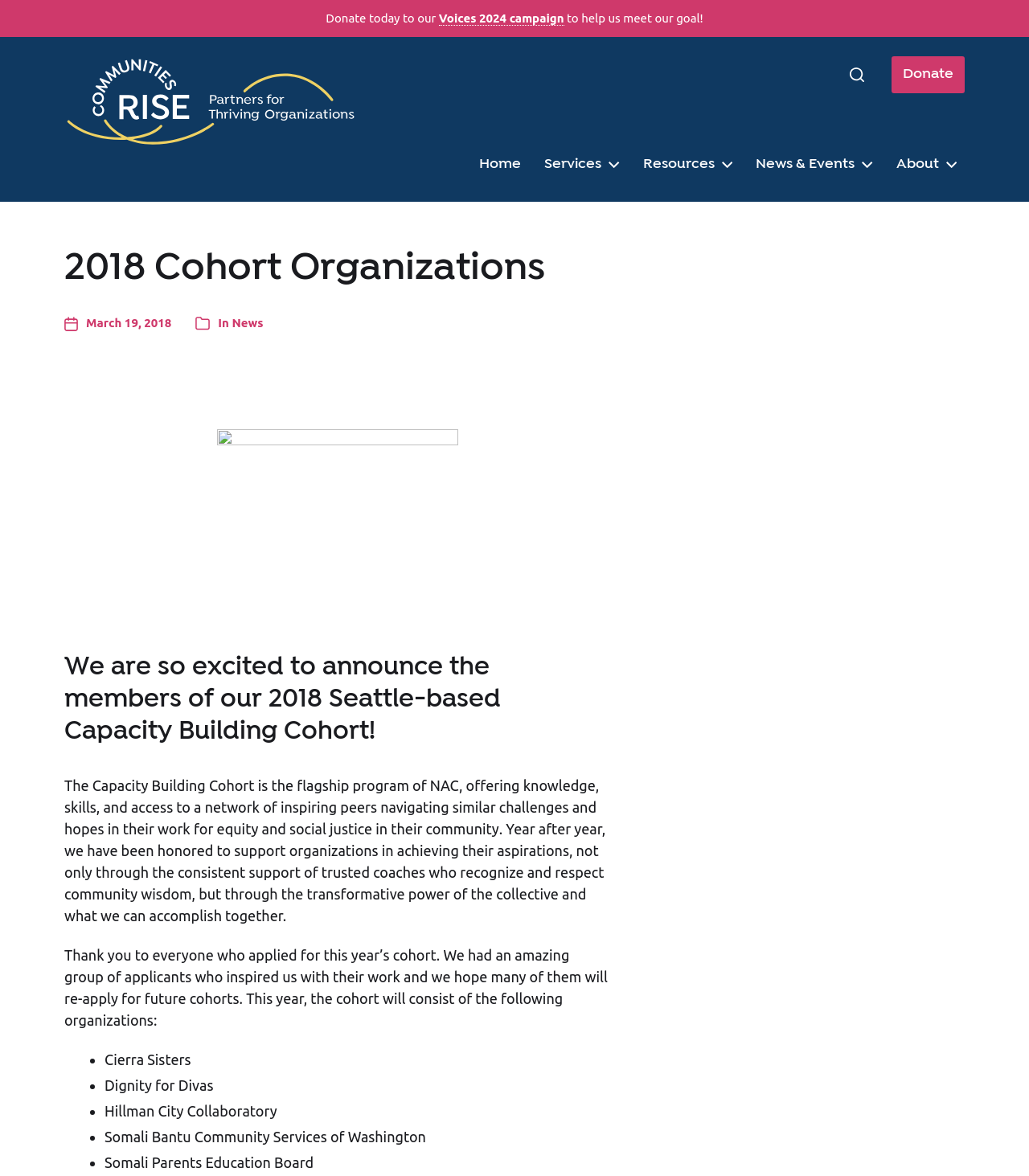Please identify the bounding box coordinates of the element's region that I should click in order to complete the following instruction: "Visit the Communities Rise page". The bounding box coordinates consist of four float numbers between 0 and 1, i.e., [left, top, right, bottom].

[0.062, 0.048, 0.348, 0.125]